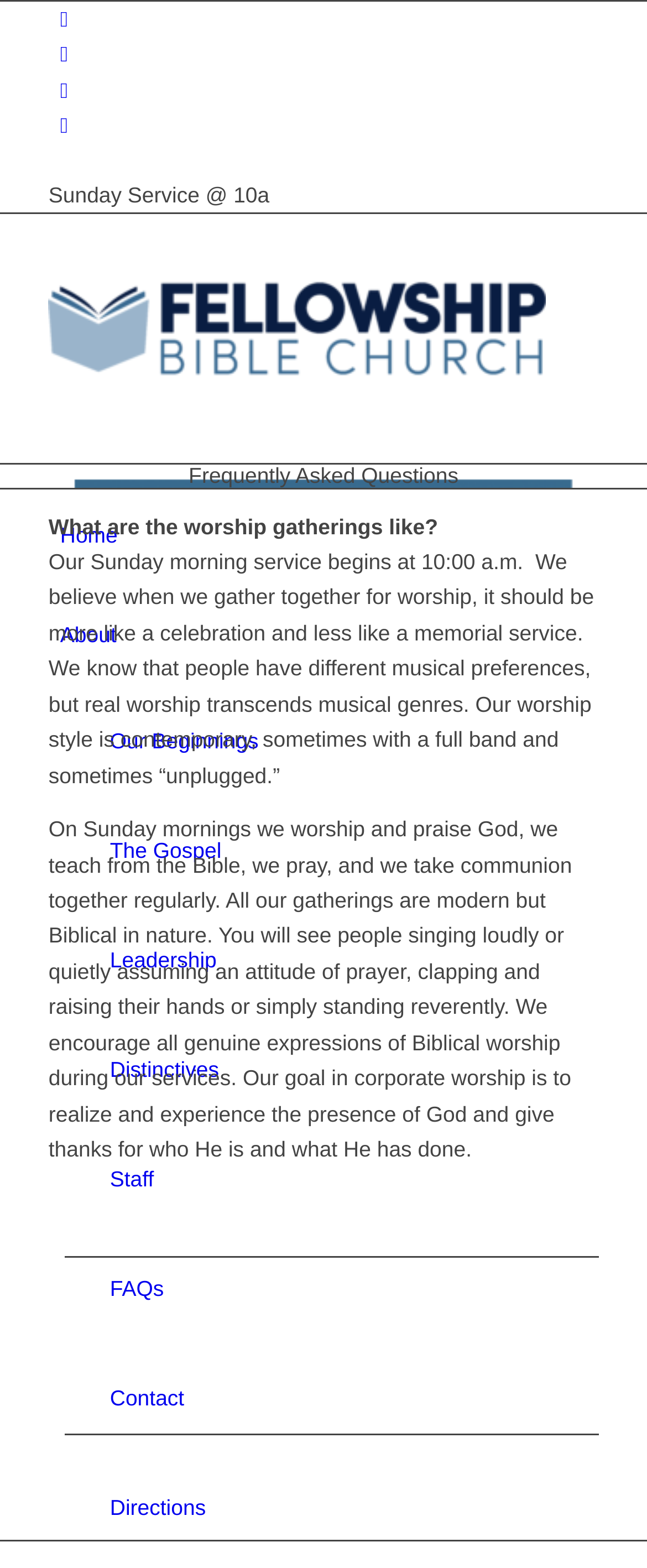Provide a short, one-word or phrase answer to the question below:
What is the name of the church?

Fellowship Bible Church